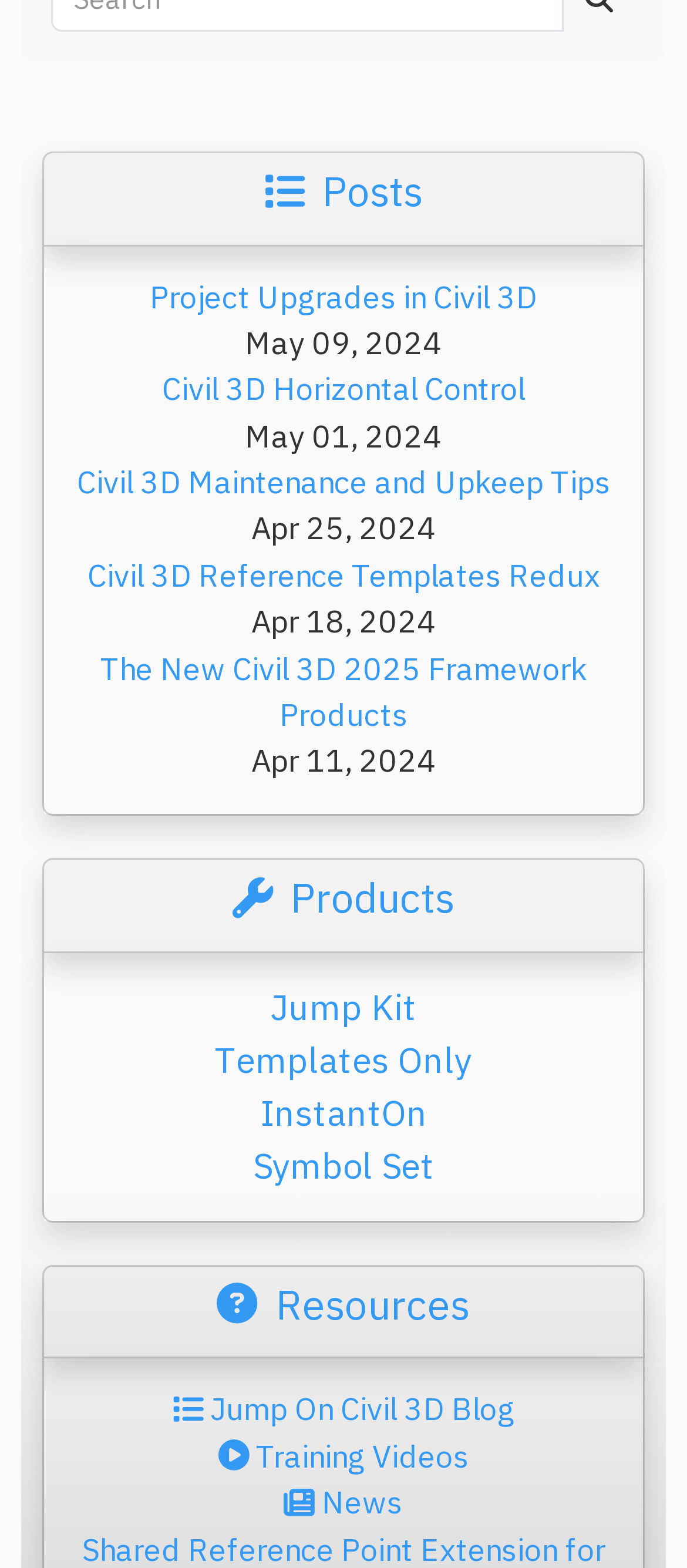Extract the bounding box of the UI element described as: "Products".

[0.41, 0.555, 0.662, 0.589]